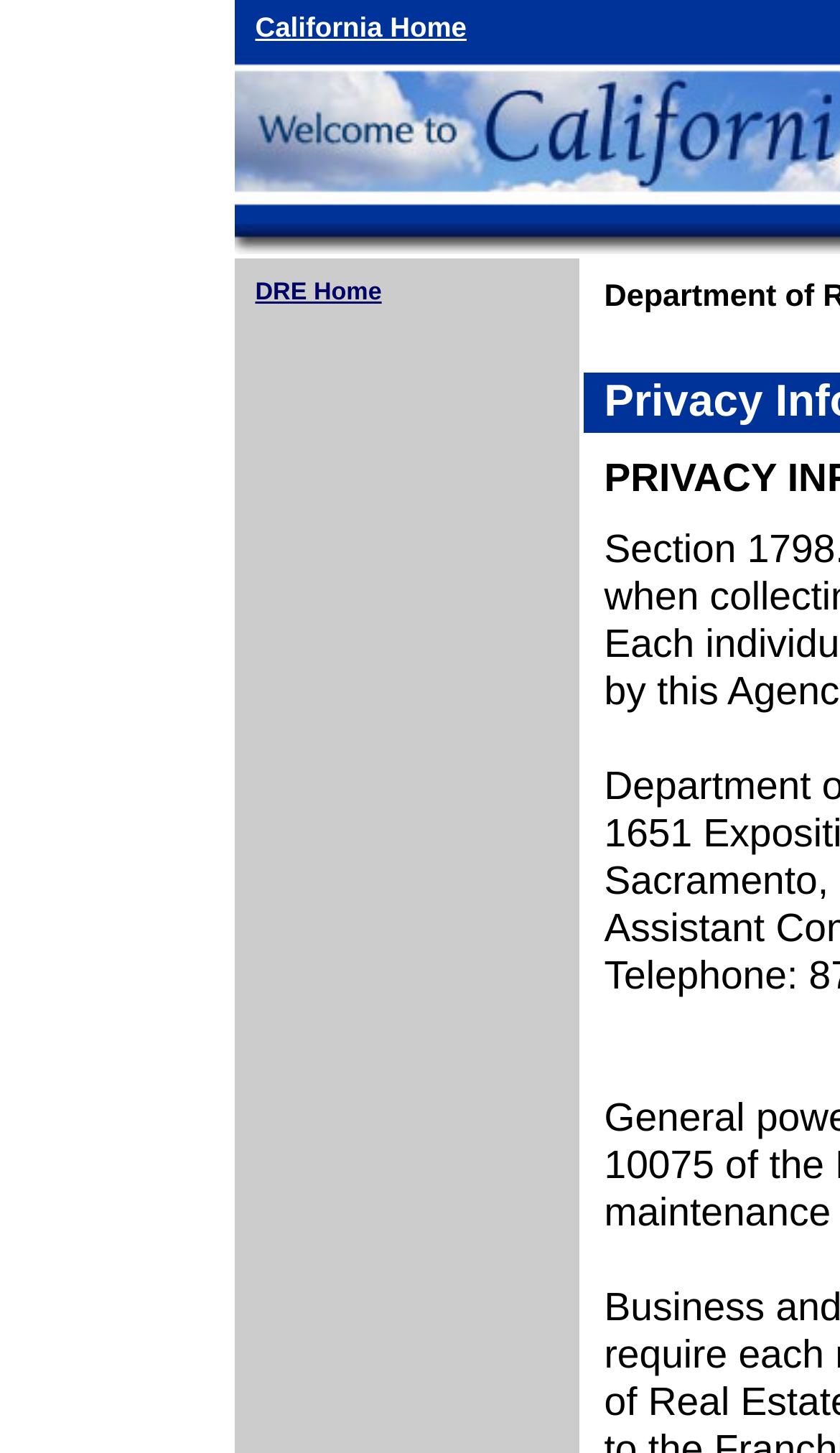Please respond in a single word or phrase: 
How many columns are in the main table?

3